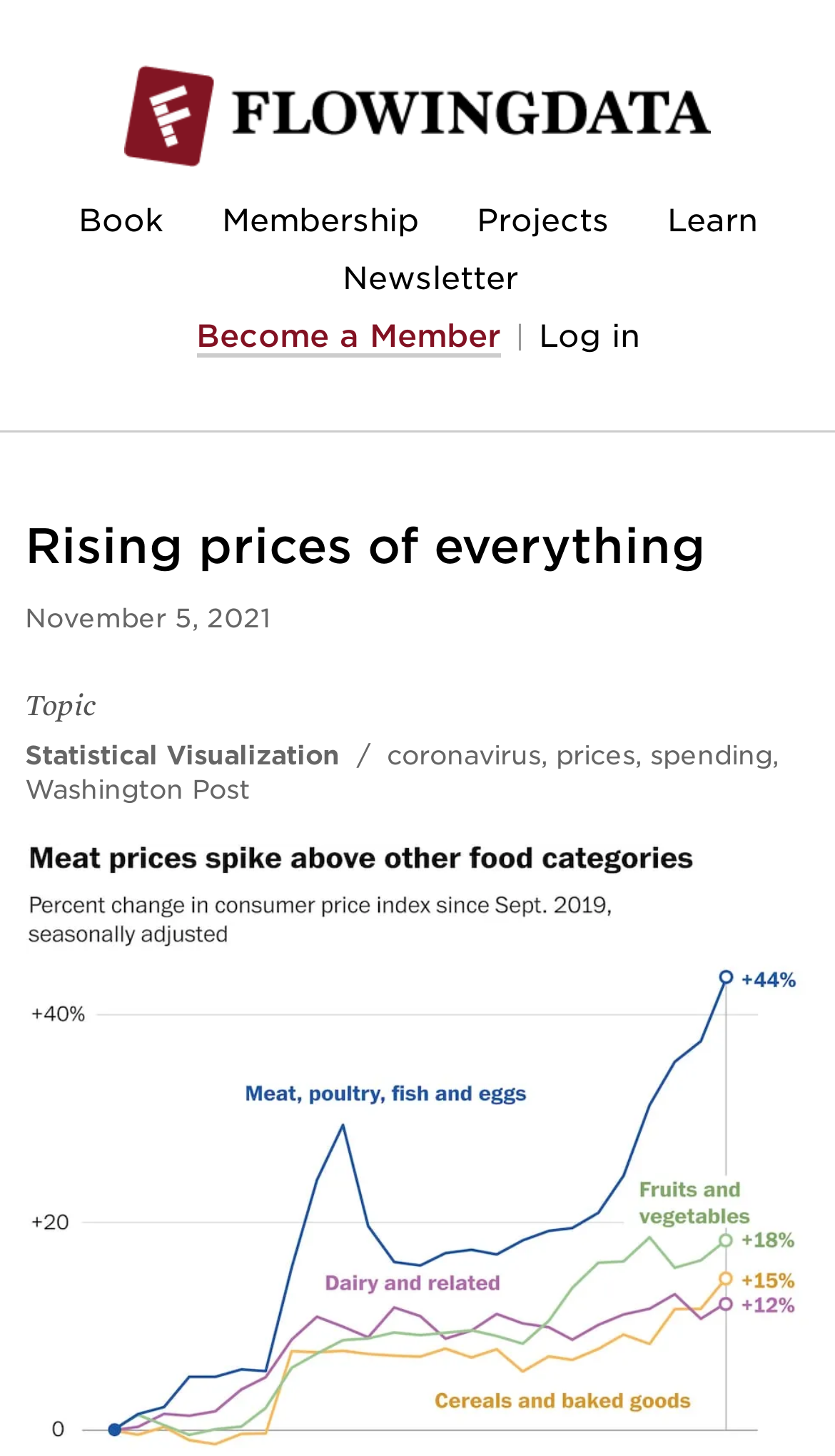Given the webpage screenshot, identify the bounding box of the UI element that matches this description: "Statistical Visualization".

[0.03, 0.507, 0.407, 0.529]